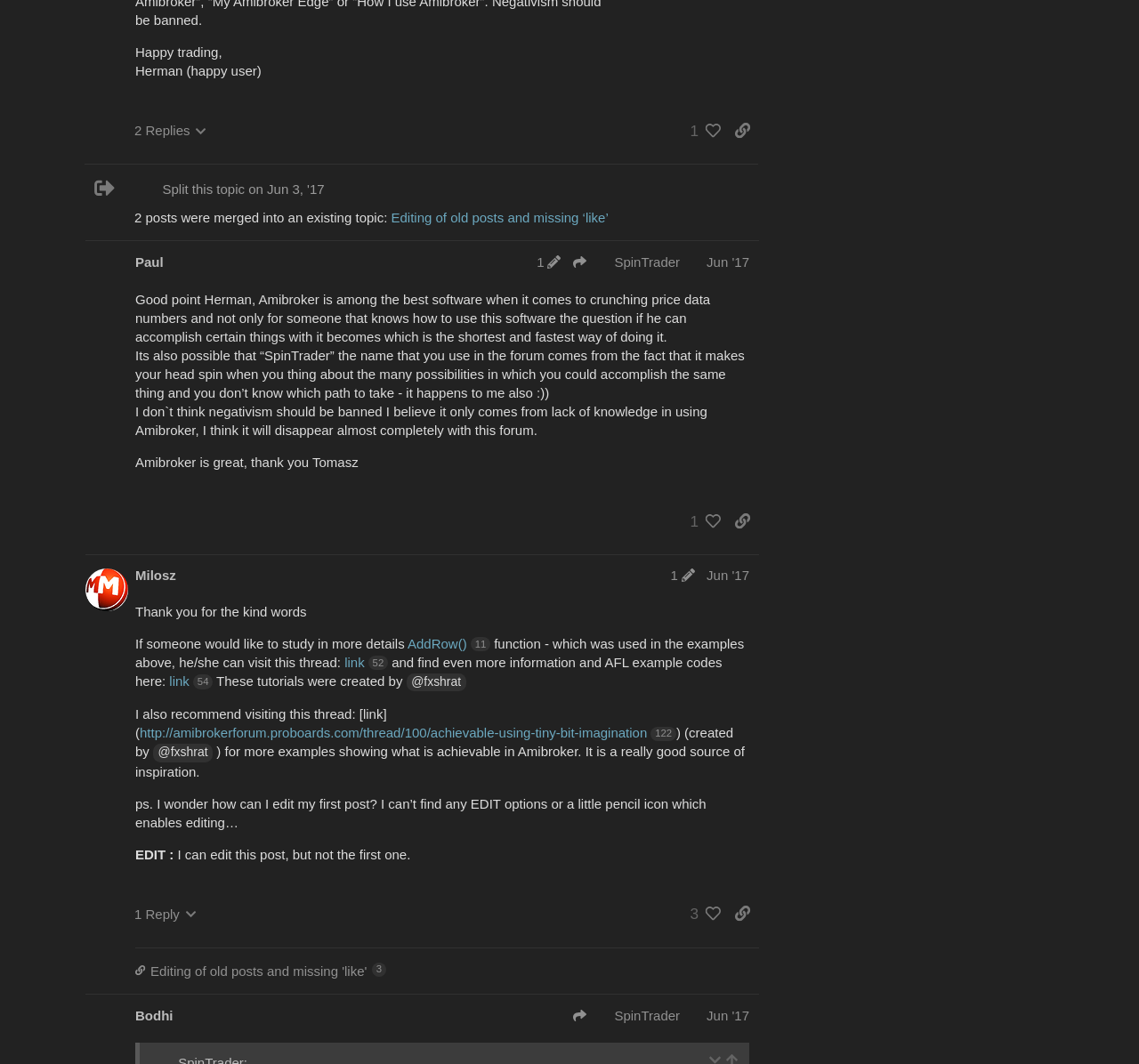Please predict the bounding box coordinates (top-left x, top-left y, bottom-right x, bottom-right y) for the UI element in the screenshot that fits the description: title="like this post"

[0.604, 0.063, 0.633, 0.092]